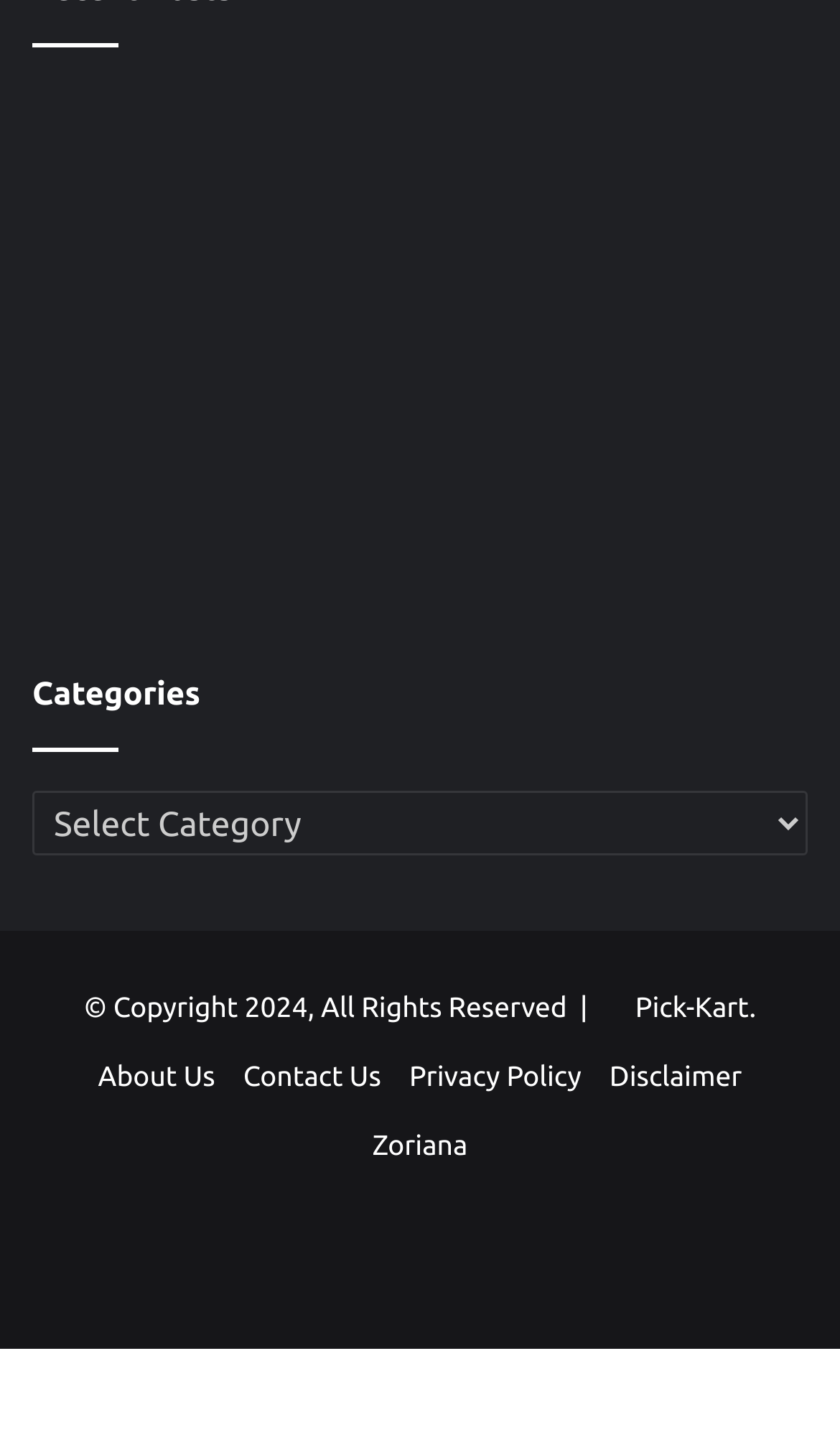Please determine the bounding box coordinates of the element's region to click in order to carry out the following instruction: "Click on 'Pamper Yourself: Discover Luxury Treatments at The Nail Bar'". The coordinates should be four float numbers between 0 and 1, i.e., [left, top, right, bottom].

[0.038, 0.059, 0.332, 0.157]